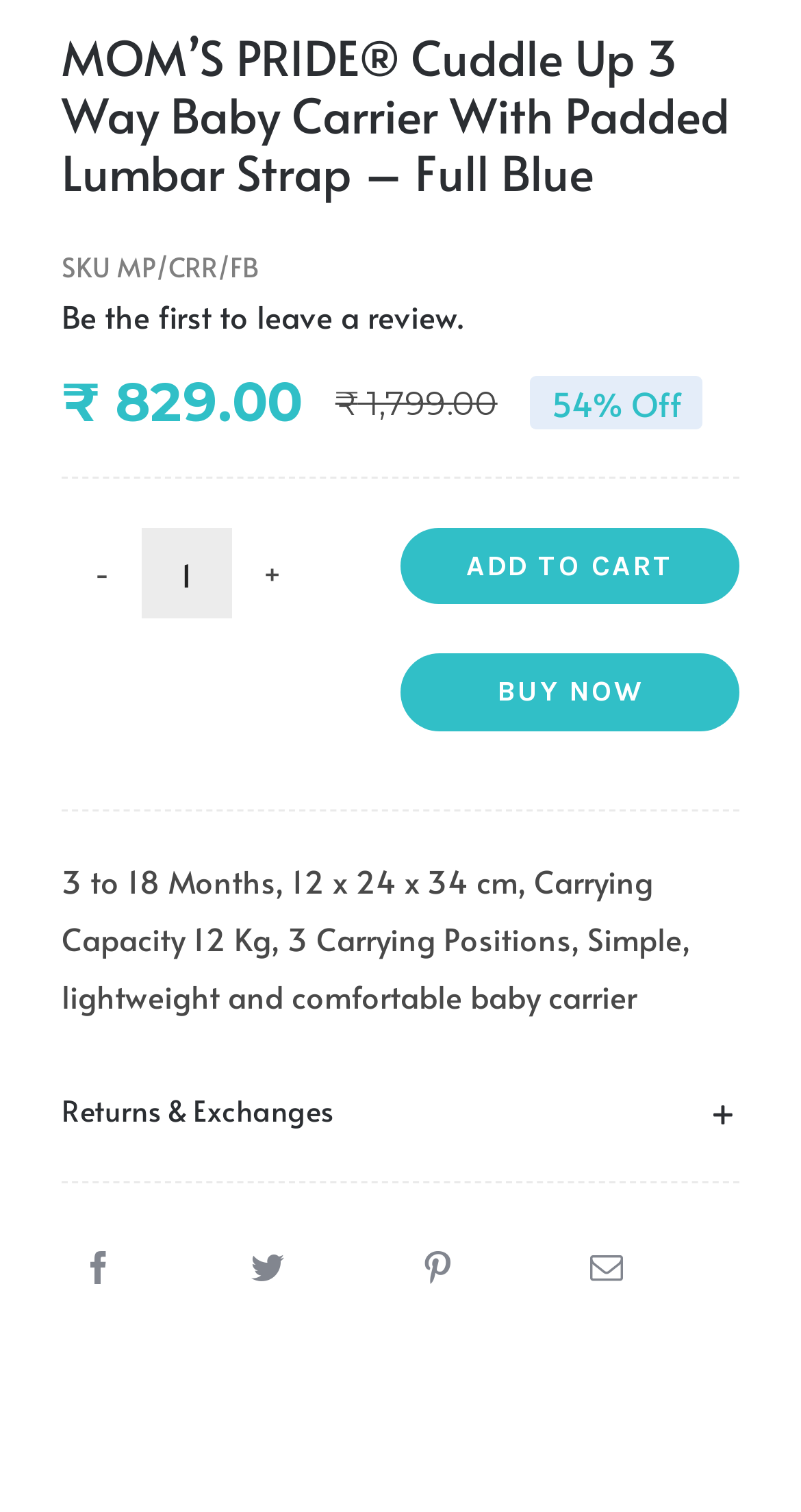Please identify the bounding box coordinates for the region that you need to click to follow this instruction: "Click the 'ADD TO CART' button".

[0.5, 0.349, 0.923, 0.4]